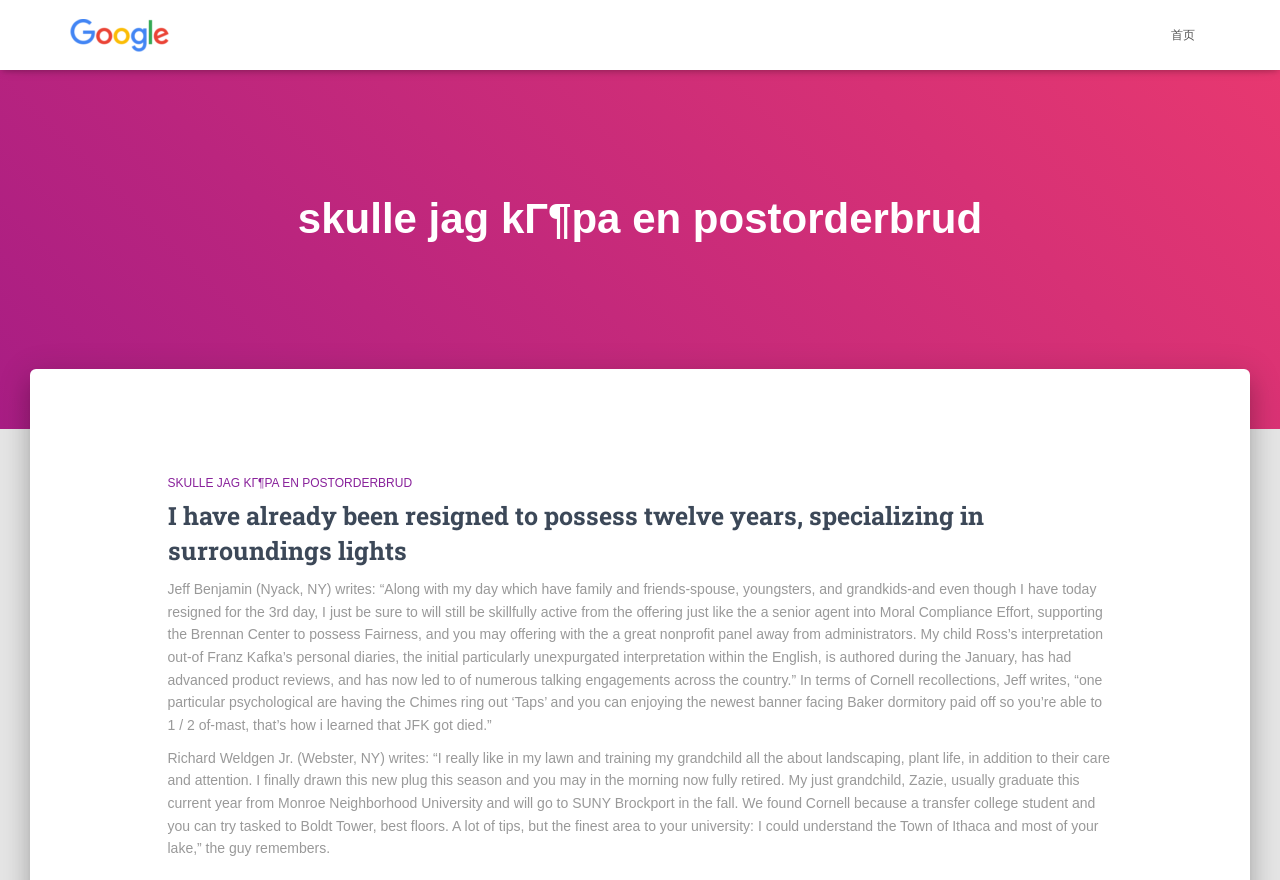Summarize the webpage with a detailed and informative caption.

The webpage appears to be a personal blog or profile page, with a focus on sharing life experiences and stories. At the top left, there is a link to "超人seo" accompanied by an image with the same name. To the top right, there is a link to "首页" (which means "home" in Chinese).

Below these links, there is a large heading that reads "skulle jag kГ¶pa en postorderbrud" (which is Swedish for "Should I buy a mail-order bride"). This heading is followed by a series of subheadings and paragraphs.

The first subheading is "SKULLE JAG KГ¶PA EN POSTORDERBRUD" (same as the main heading), which contains a link to the same text. The second subheading is "I have already been resigned to possess twelve years, specializing in surroundings lights", which also contains a link to the same text.

Below these subheadings, there are two paragraphs of text written by individuals, Jeff Benjamin and Richard Weldgen Jr., respectively. Jeff's paragraph discusses his life after retirement, including his involvement in various activities and his son's publication. Richard's paragraph talks about his retirement, his hobbies, and his grandchild's education.

Overall, the webpage appears to be a platform for individuals to share their personal stories and experiences, with a focus on life after retirement.